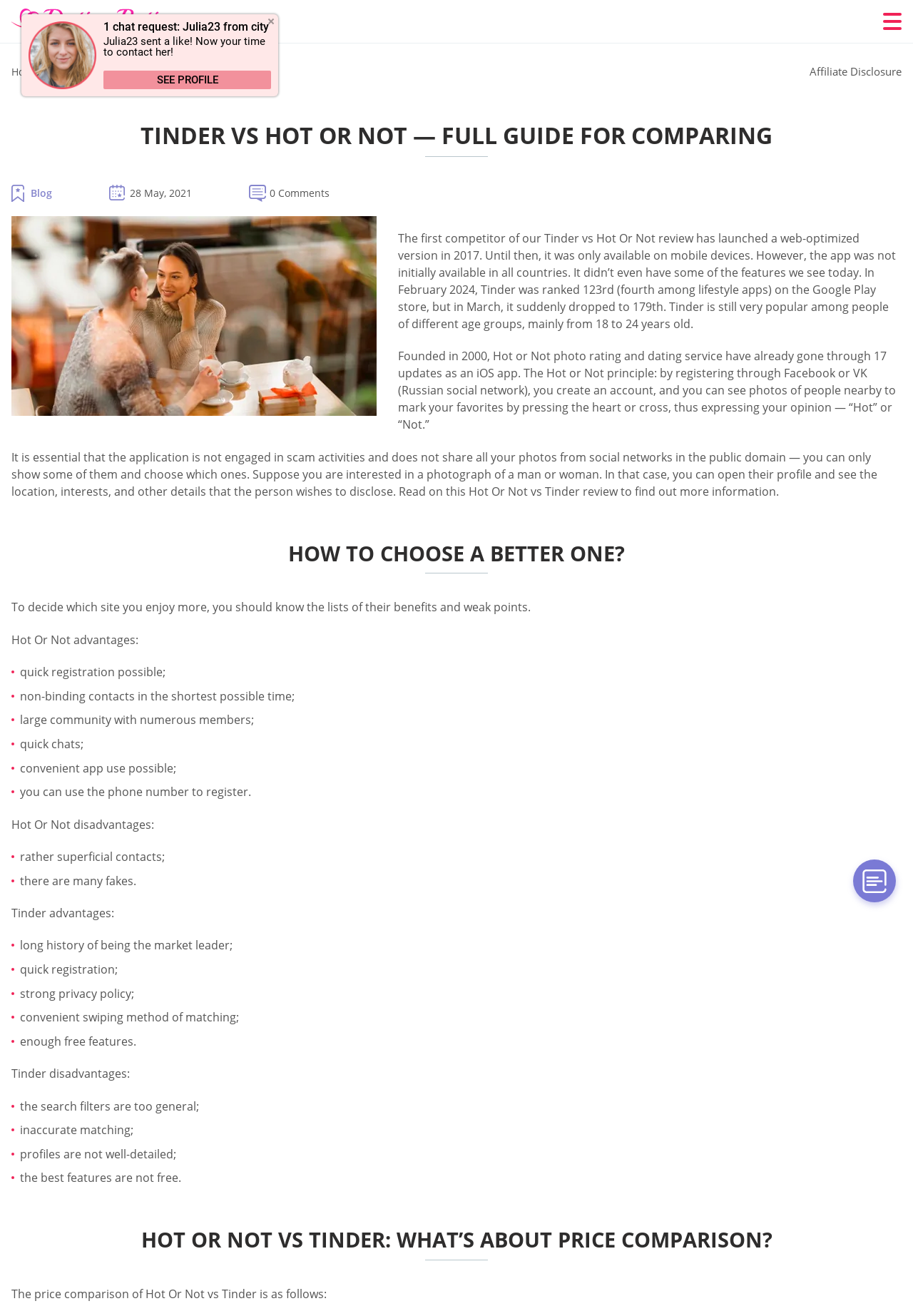How do users register on Hot Or Not?
Kindly answer the question with as much detail as you can.

According to the webpage, users can register on Hot Or Not by creating an account through Facebook or VK (Russian social network), and then they can see photos of people nearby to mark their favorites.